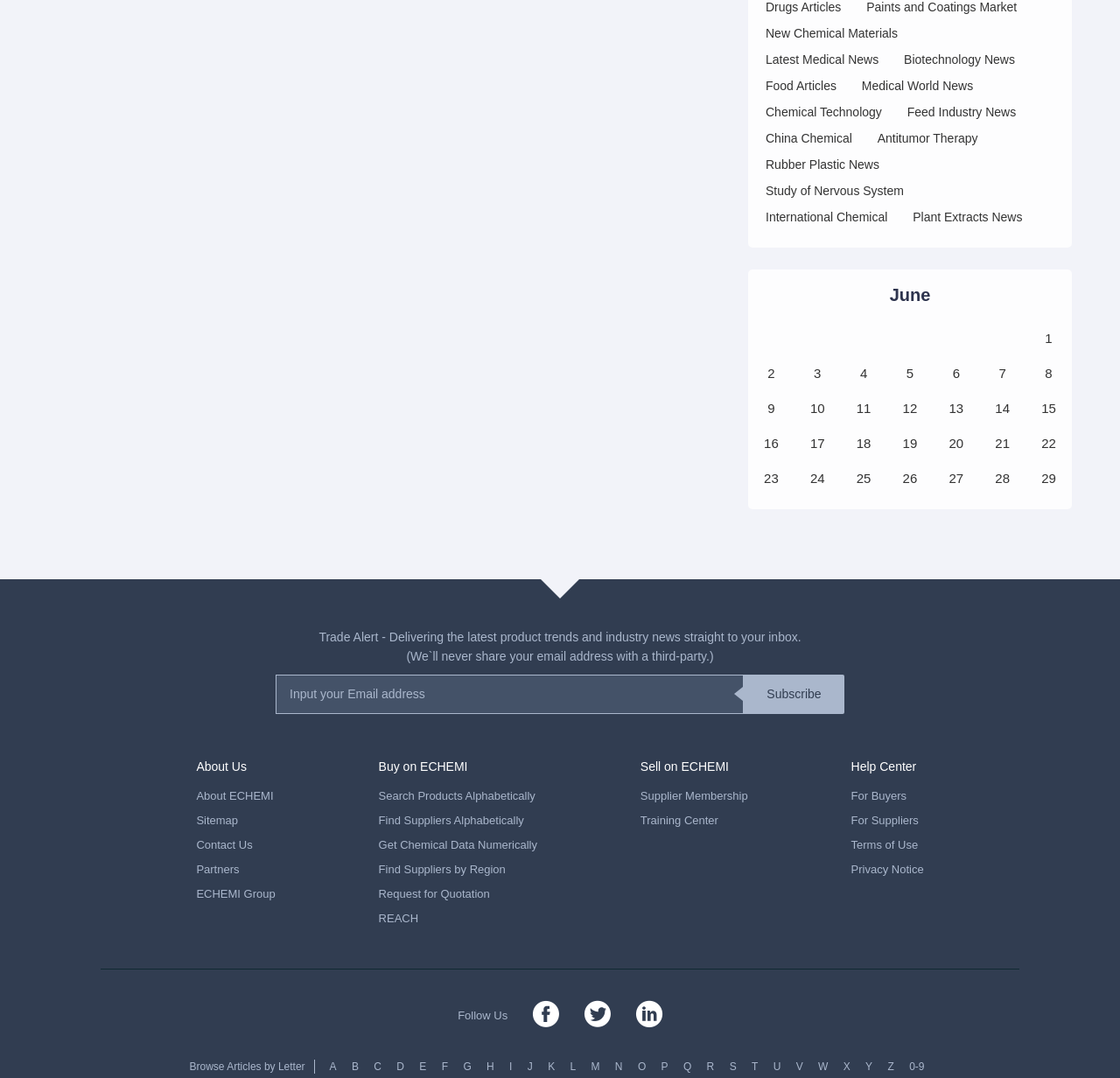Please provide the bounding box coordinate of the region that matches the element description: Sitemap. Coordinates should be in the format (top-left x, top-left y, bottom-right x, bottom-right y) and all values should be between 0 and 1.

[0.175, 0.75, 0.246, 0.773]